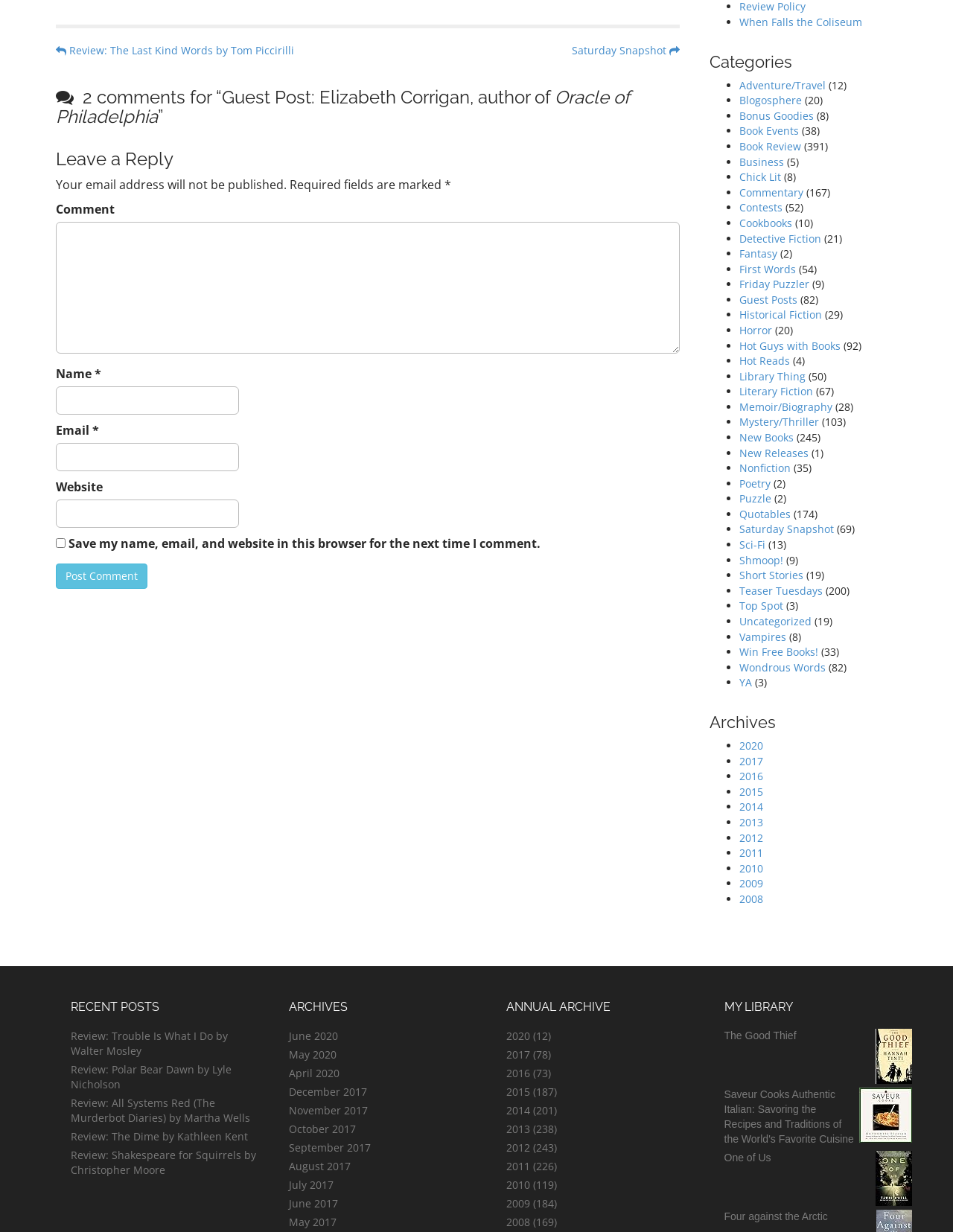Please determine the bounding box coordinates of the element to click on in order to accomplish the following task: "Click the 'When Falls the Coliseum' link". Ensure the coordinates are four float numbers ranging from 0 to 1, i.e., [left, top, right, bottom].

[0.775, 0.012, 0.904, 0.024]